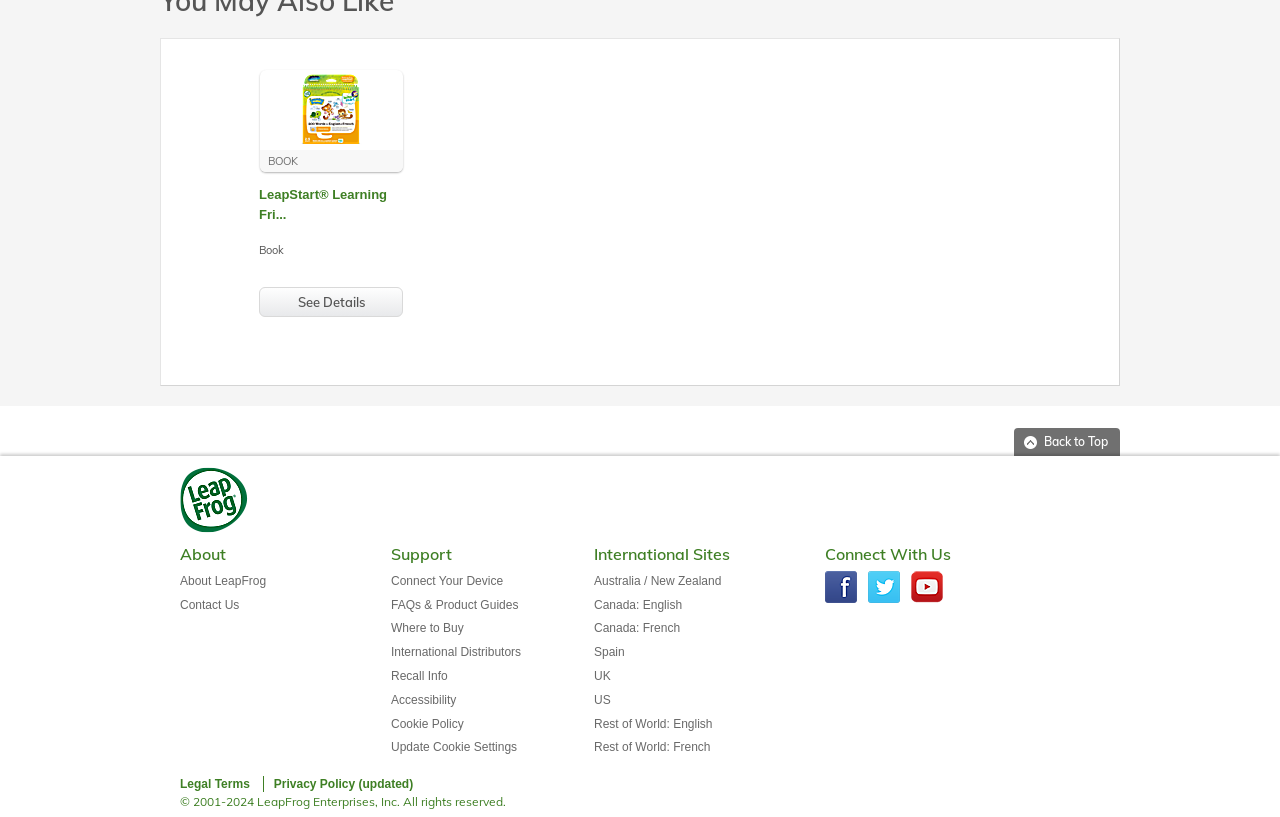Kindly determine the bounding box coordinates for the clickable area to achieve the given instruction: "View FAQs & Product Guides".

[0.305, 0.731, 0.405, 0.749]